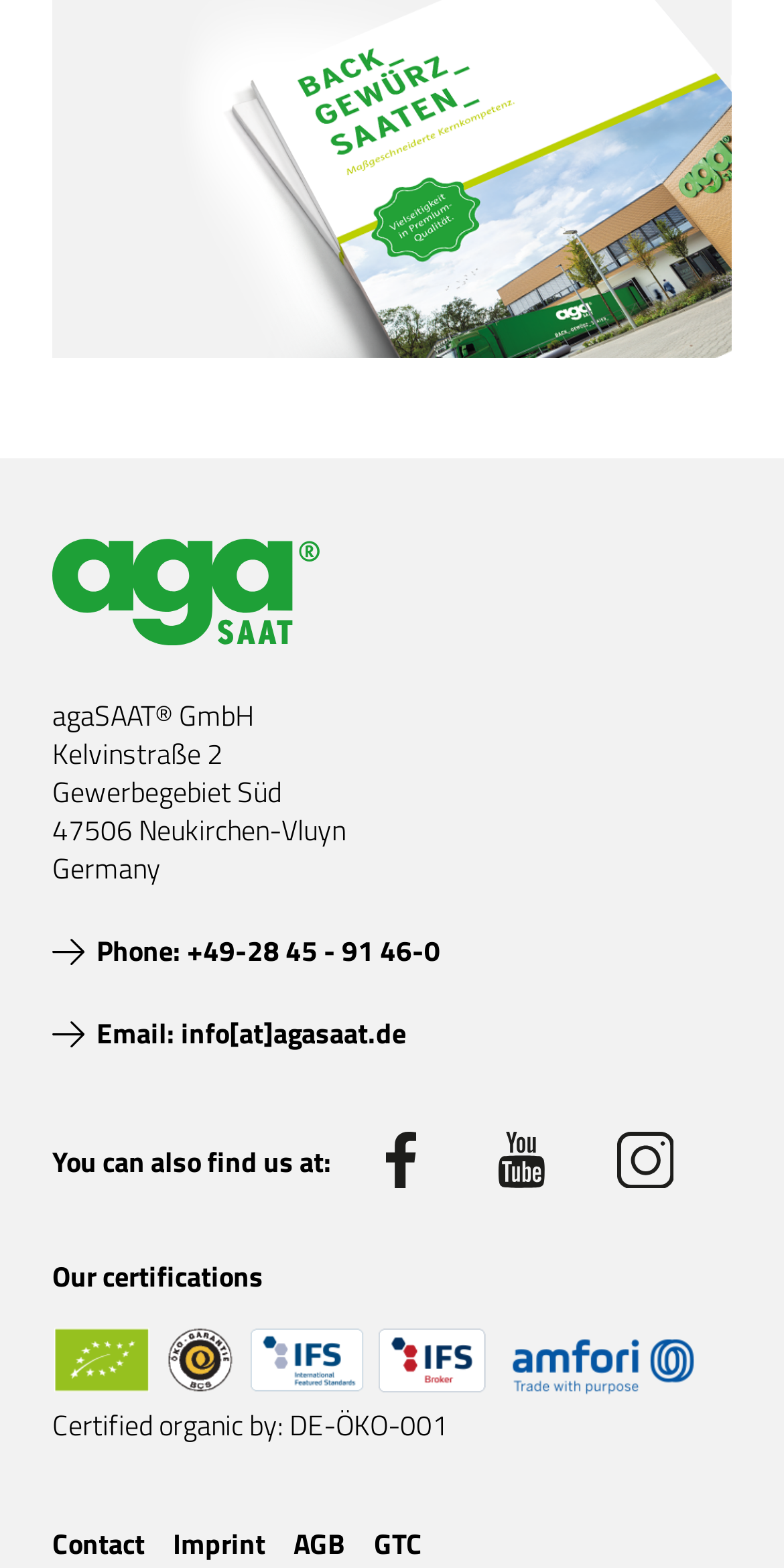Based on the image, please respond to the question with as much detail as possible:
What is the country where the company is located?

The country where the company is located can be found in the address section of the webpage. The StaticText element with the text 'Germany' is the country.